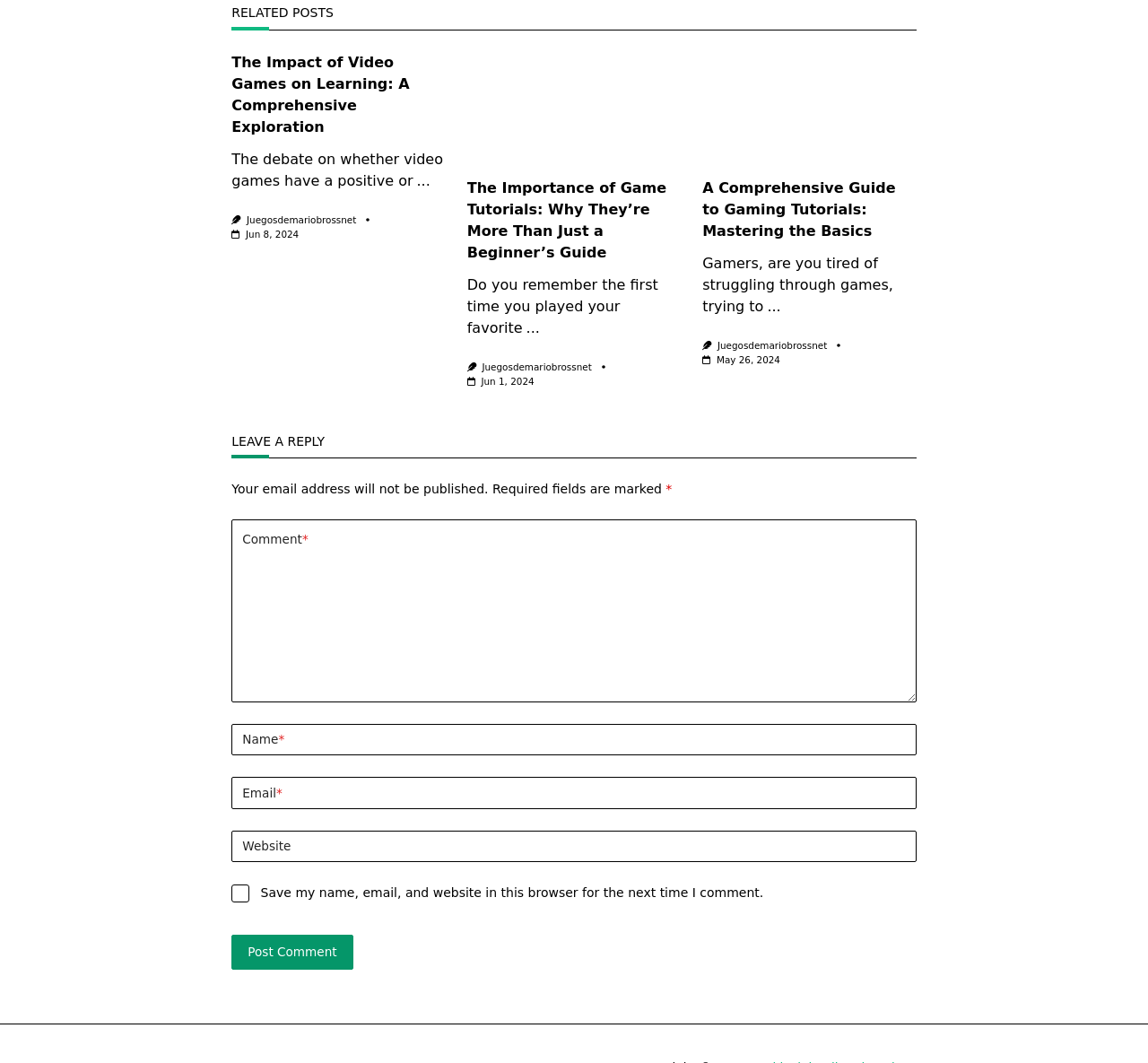Specify the bounding box coordinates of the area that needs to be clicked to achieve the following instruction: "Read the article 'The Importance of Game Tutorials: Why They’re More Than Just a Beginner’s Guide'".

[0.407, 0.169, 0.581, 0.246]